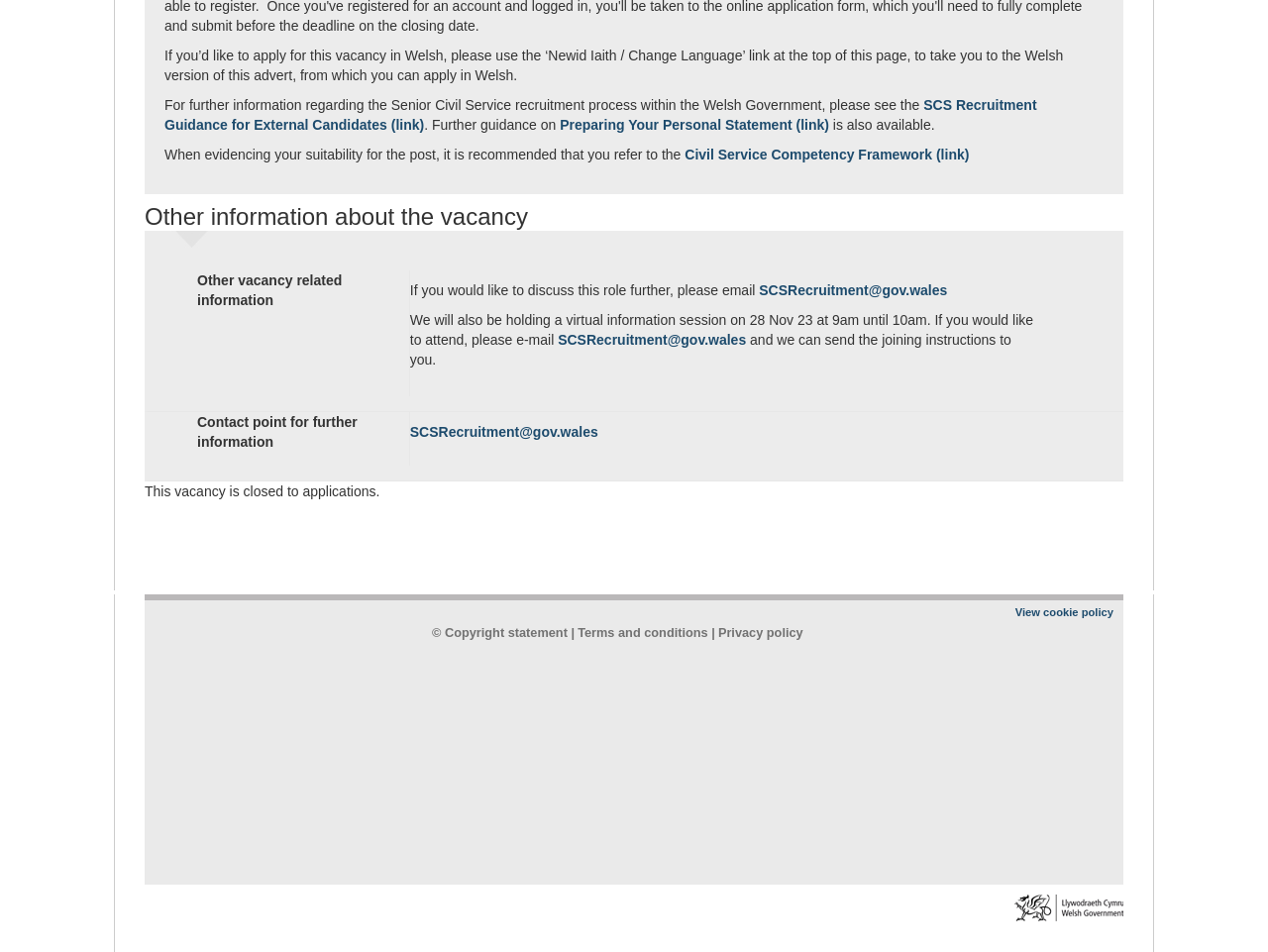Determine the bounding box coordinates of the UI element that matches the following description: "SCSRecruitment@gov.wales". The coordinates should be four float numbers between 0 and 1 in the format [left, top, right, bottom].

[0.599, 0.296, 0.747, 0.313]